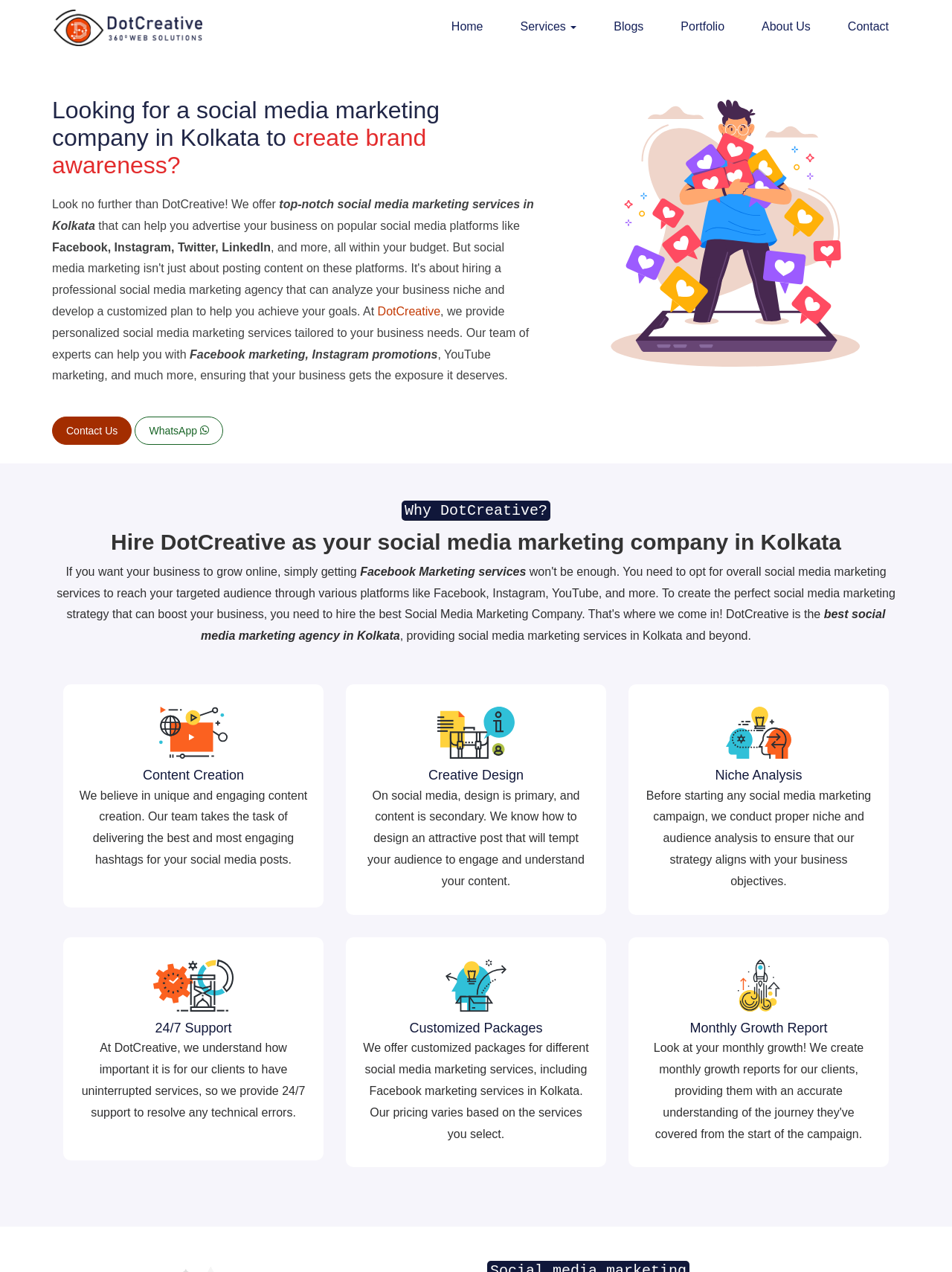Given the description: "alt="DotCreative Kolkata" title="DotCreative Kolkata"", determine the bounding box coordinates of the UI element. The coordinates should be formatted as four float numbers between 0 and 1, [left, top, right, bottom].

[0.055, 0.006, 0.214, 0.036]